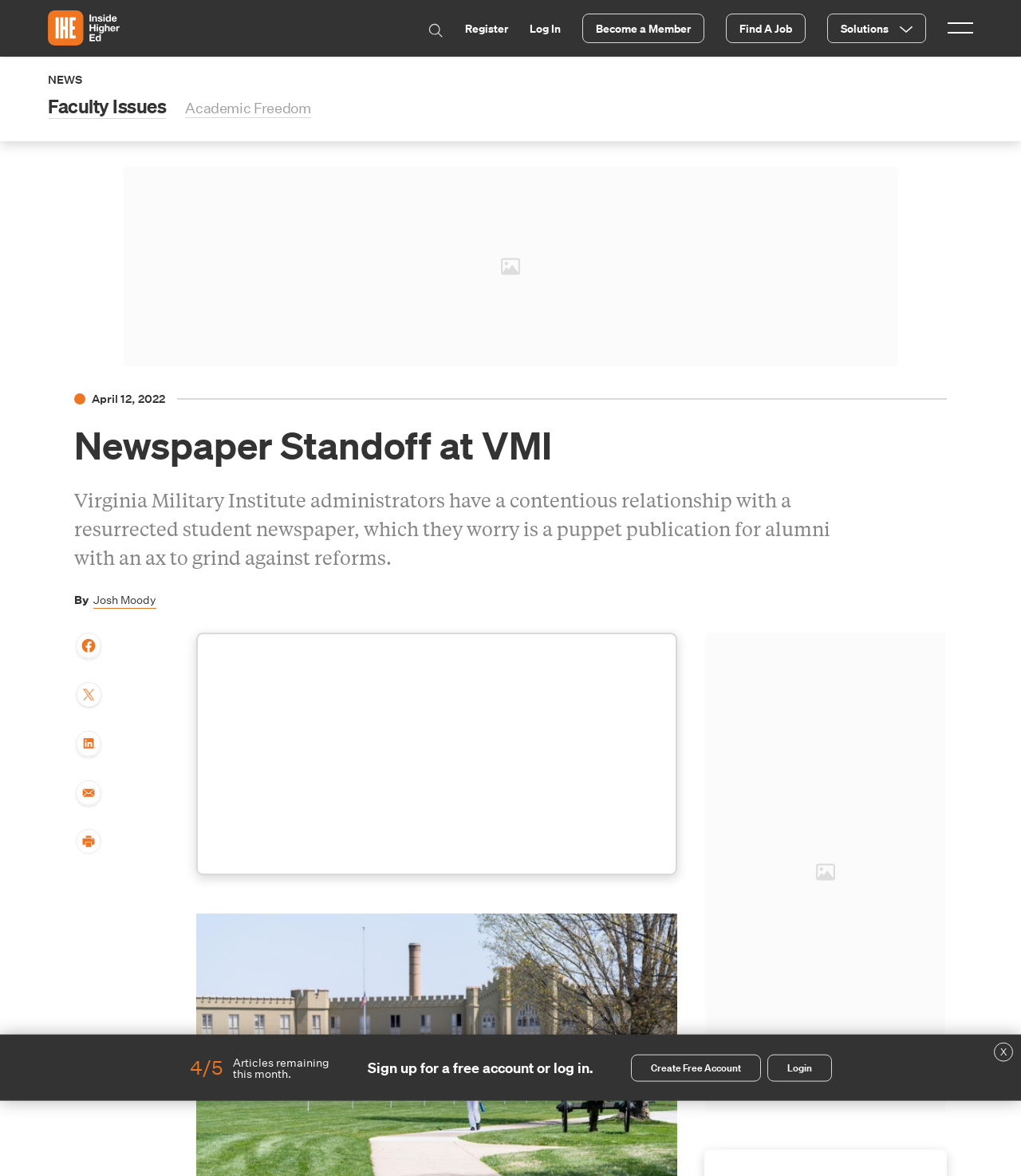What is the purpose of the button at the top right corner?
Provide an in-depth and detailed explanation in response to the question.

I found the answer by reading the button element 'X close' which is located at [0.973, 0.886, 0.992, 0.903] and is likely used to close a popup or dialog box.